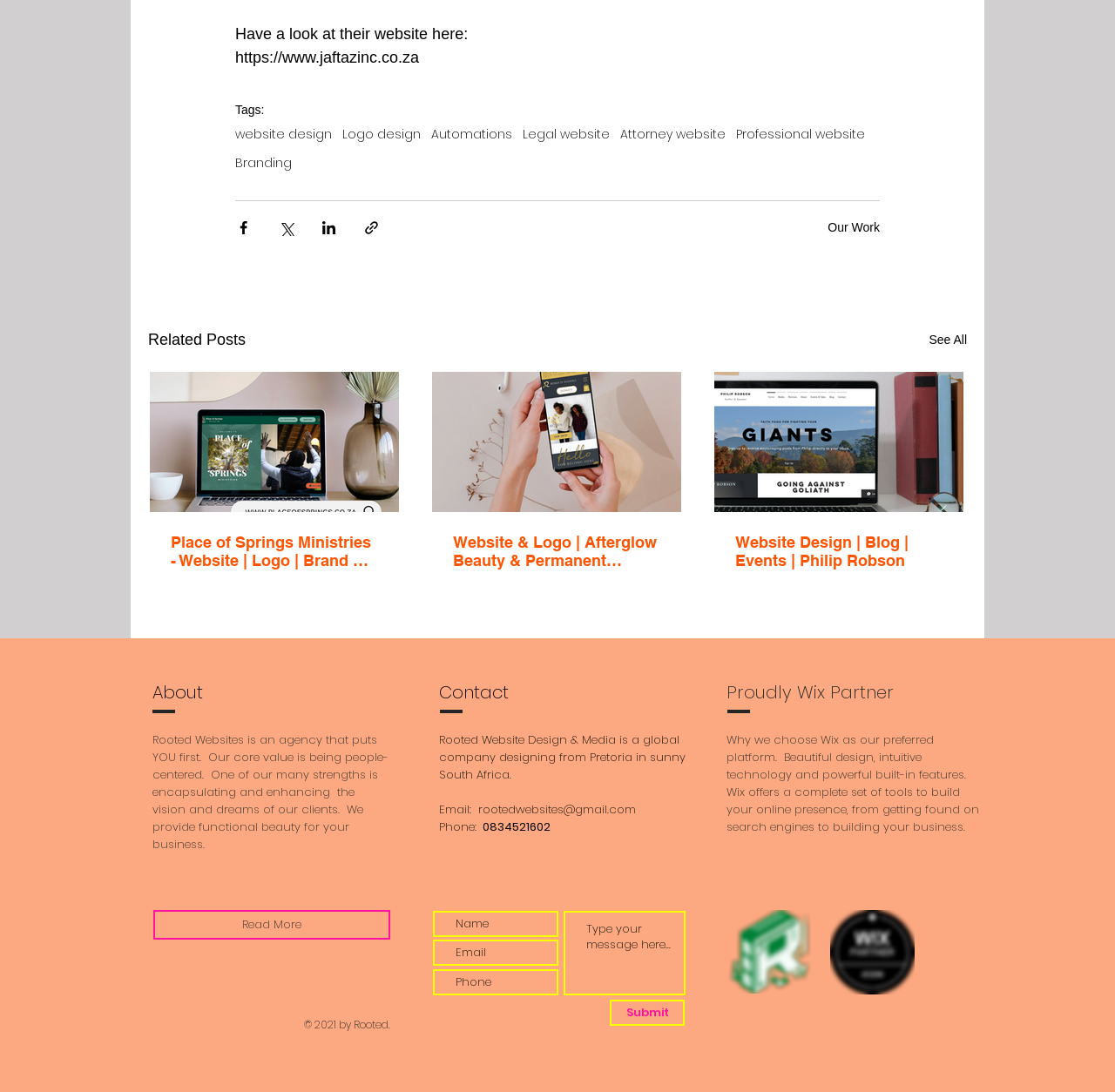Locate the bounding box of the UI element described in the following text: "Branding".

[0.211, 0.143, 0.262, 0.156]